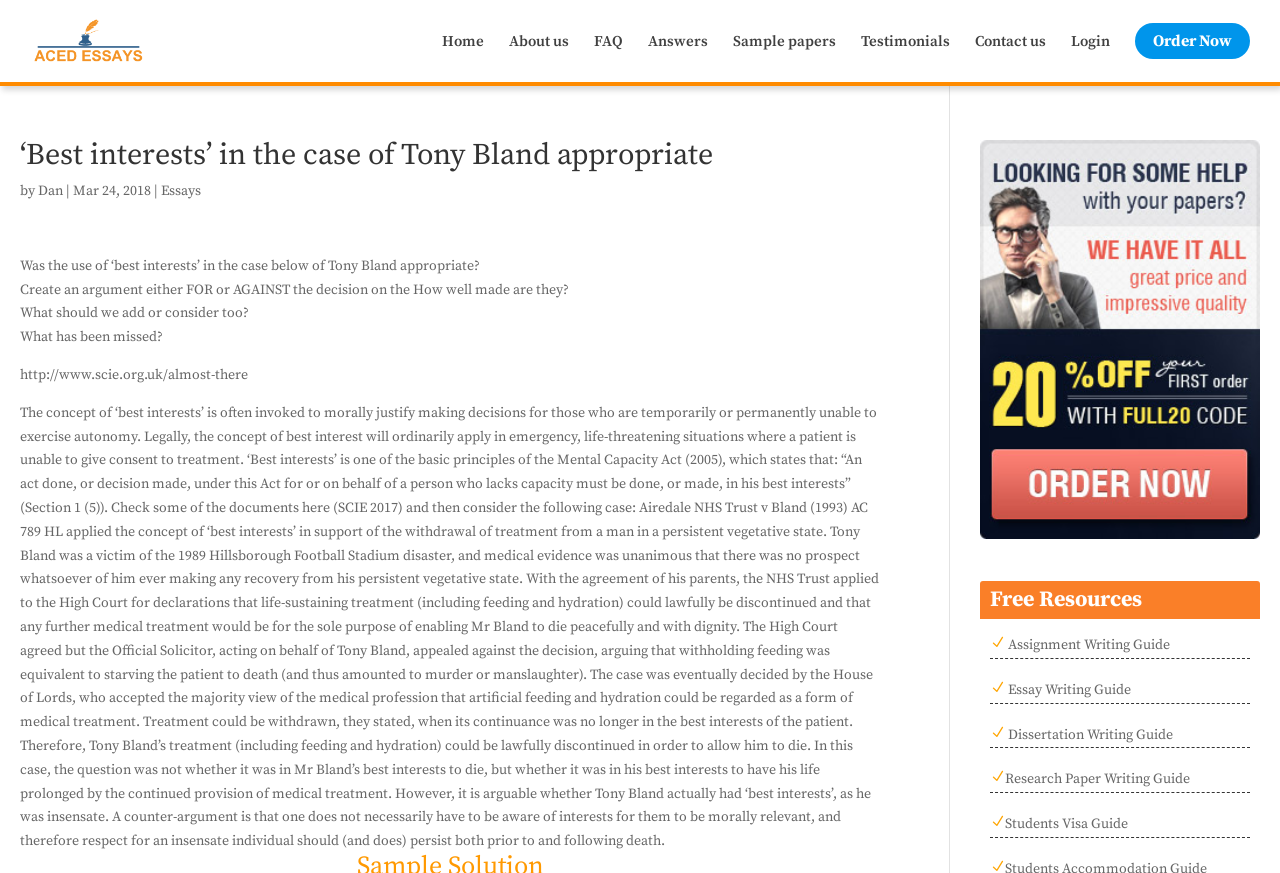What is the name of the NHS Trust involved in the case of Tony Bland?
Based on the visual content, answer with a single word or a brief phrase.

Airedale NHS Trust